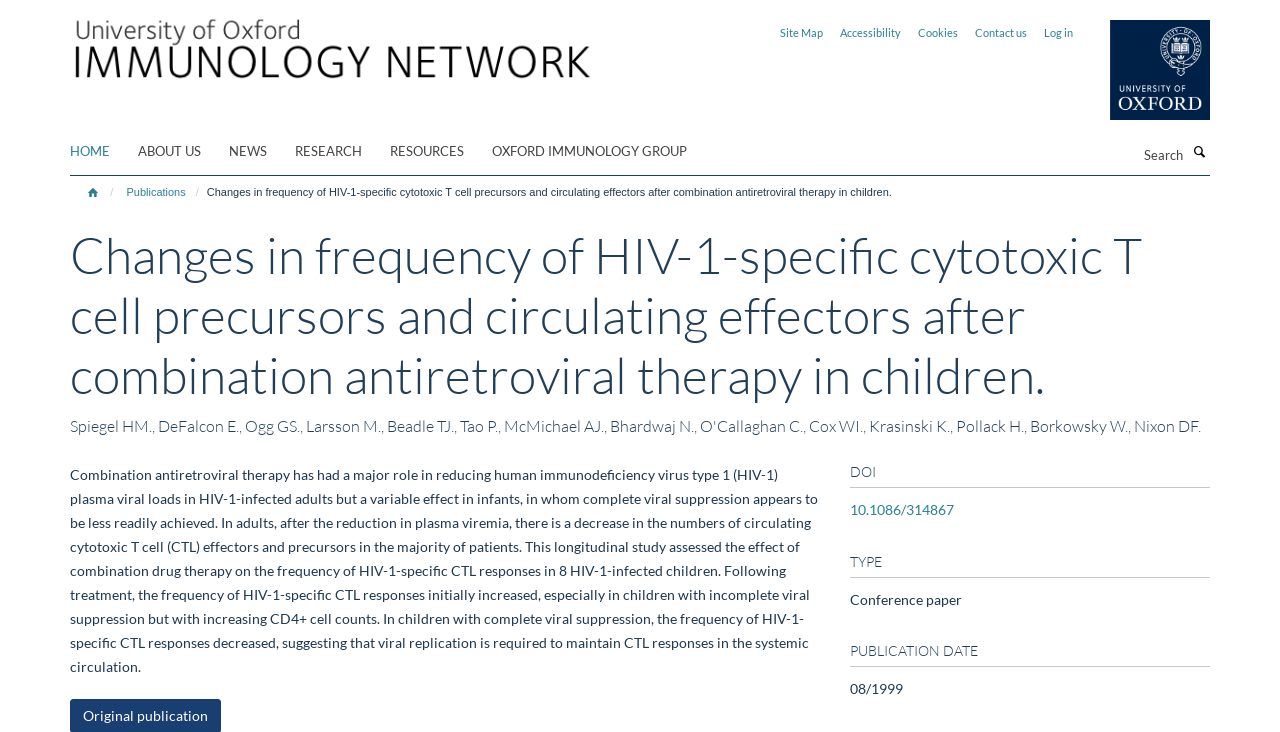What is the topic of the research paper described on this webpage?
Provide an in-depth and detailed answer to the question.

I read the text on the webpage and found that it discusses the effect of combination antiretroviral therapy on HIV-1-infected children, which suggests that the topic of the research paper is HIV-1 treatment in children.